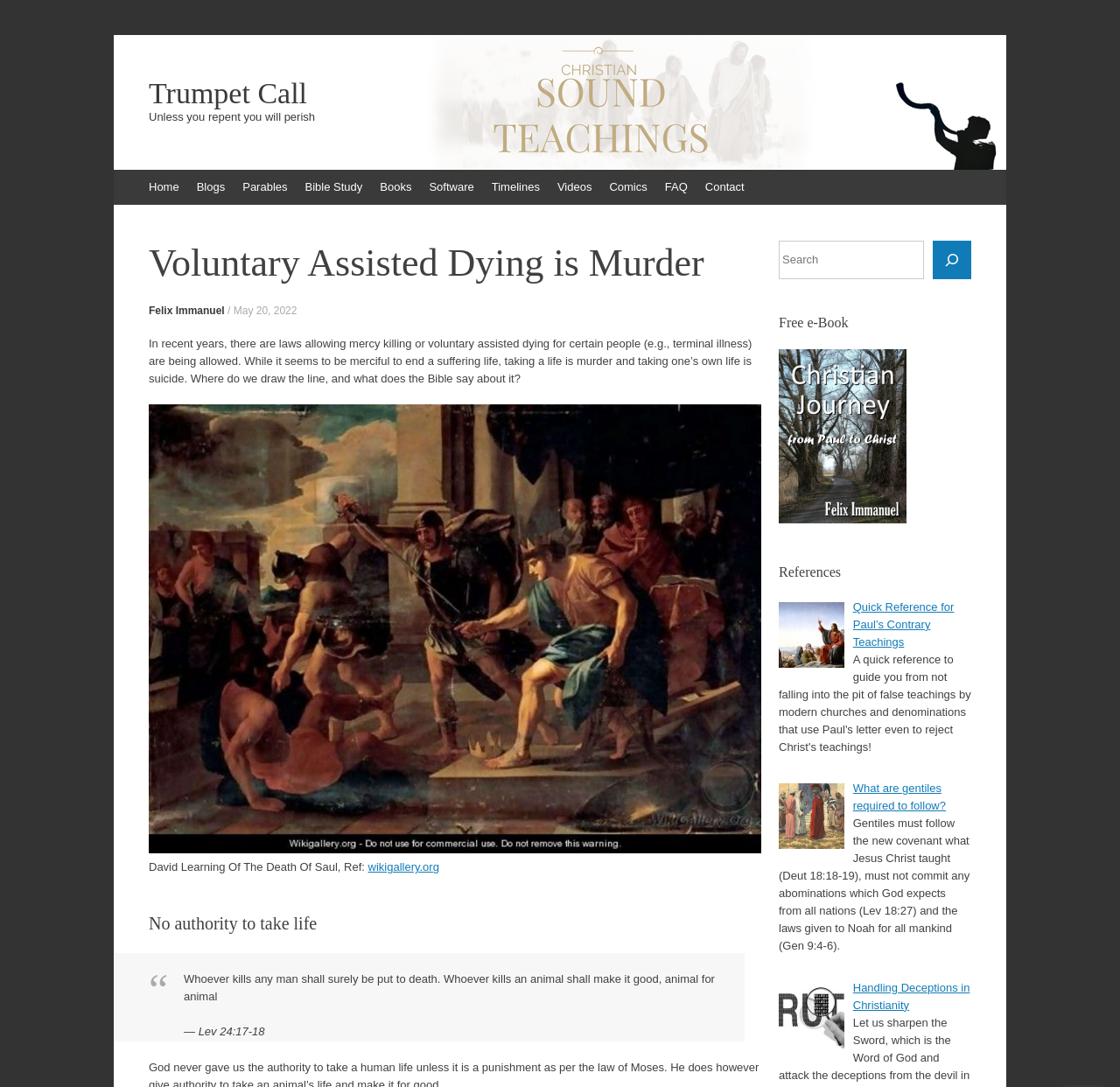Pinpoint the bounding box coordinates of the element to be clicked to execute the instruction: "Read the 'Voluntary Assisted Dying is Murder' article".

[0.133, 0.221, 0.68, 0.264]